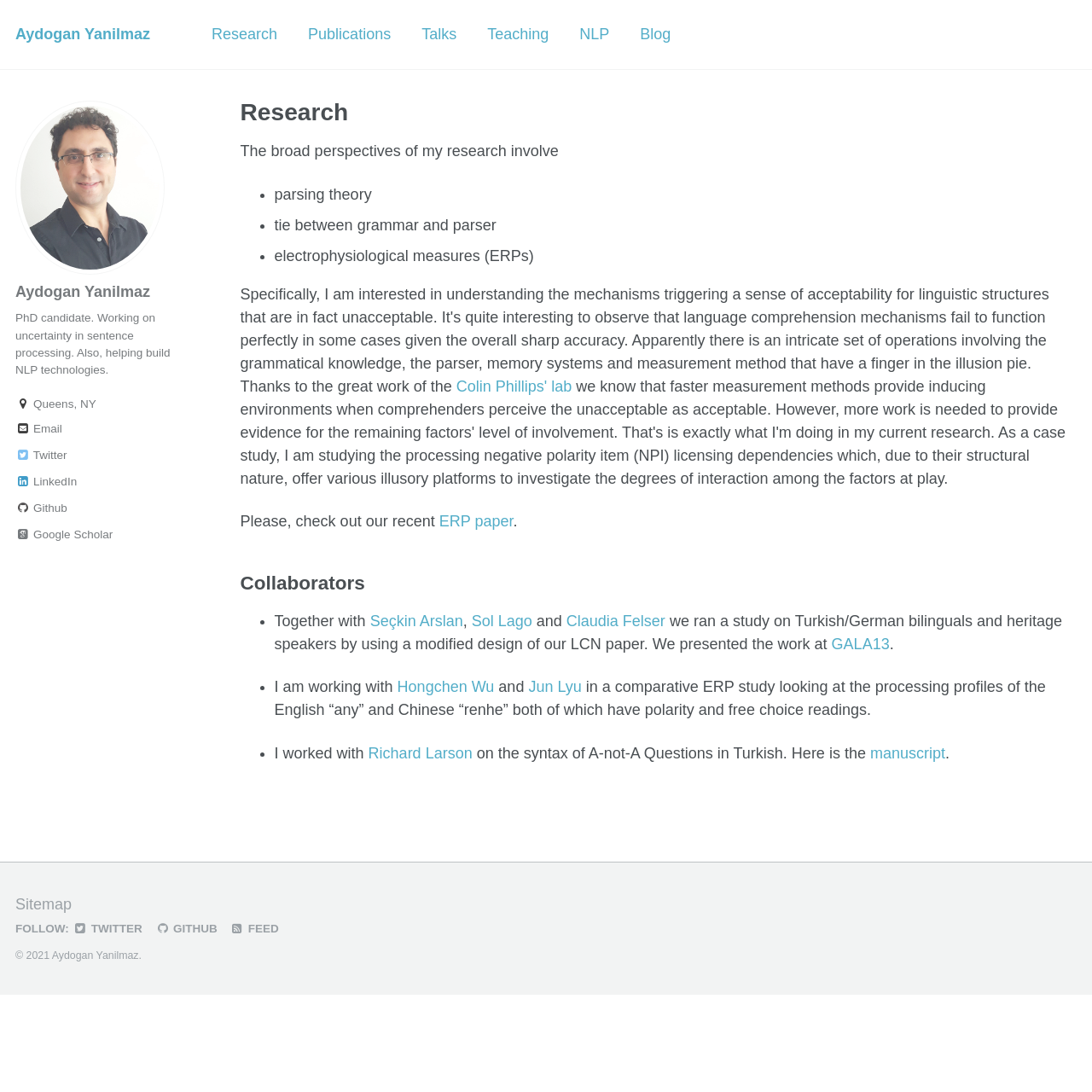Please identify the bounding box coordinates of the region to click in order to complete the task: "Go to the Sitemap". The coordinates must be four float numbers between 0 and 1, specified as [left, top, right, bottom].

[0.014, 0.82, 0.066, 0.836]